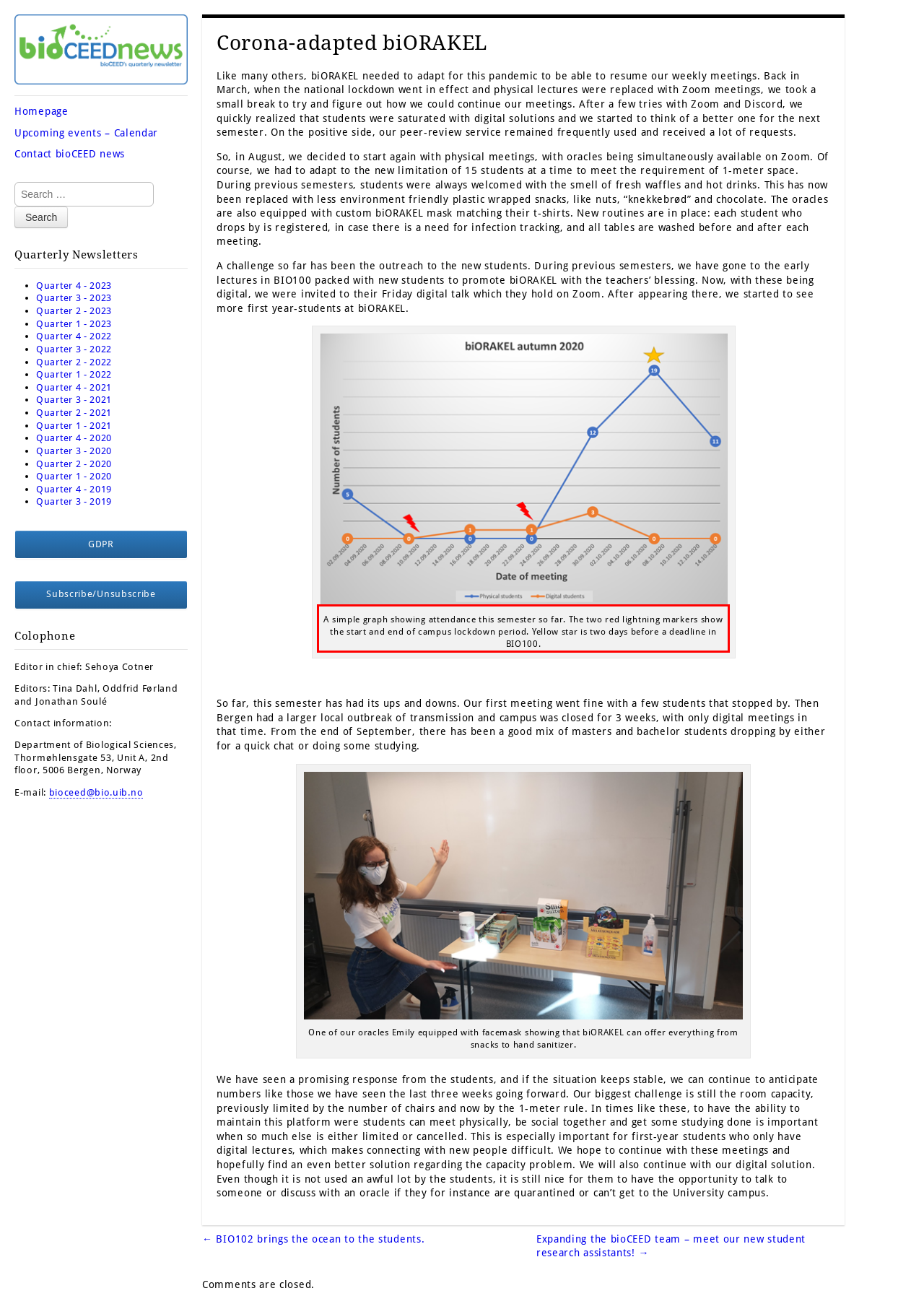You have a webpage screenshot with a red rectangle surrounding a UI element. Extract the text content from within this red bounding box.

A simple graph showing attendance this semester so far. The two red lightning markers show the start and end of campus lockdown period. Yellow star is two days before a deadline in BIO100.